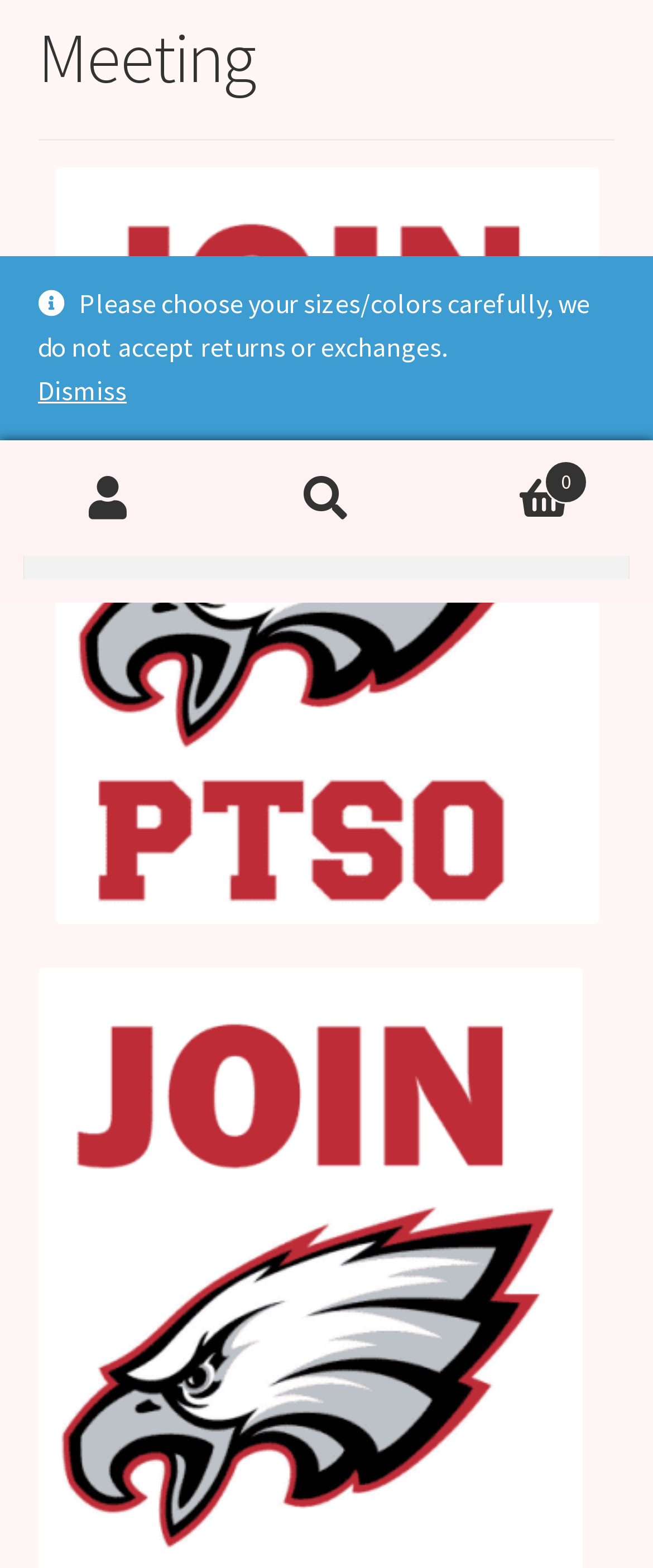Bounding box coordinates are specified in the format (top-left x, top-left y, bottom-right x, bottom-right y). All values are floating point numbers bounded between 0 and 1. Please provide the bounding box coordinate of the region this sentence describes: Tags

[0.116, 0.217, 0.942, 0.274]